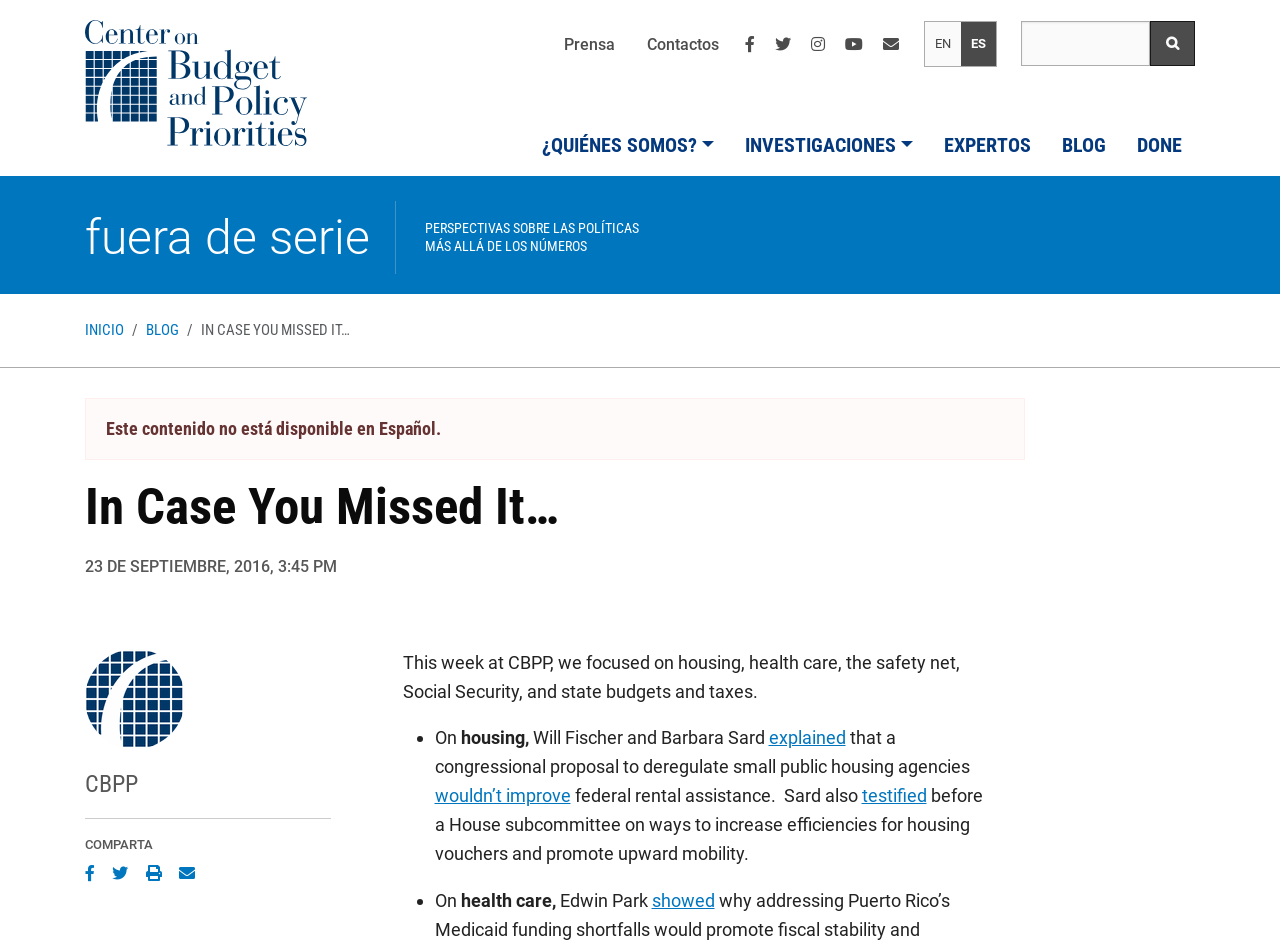Determine the bounding box coordinates of the clickable region to carry out the instruction: "Go to Inicio page".

[0.066, 0.023, 0.252, 0.044]